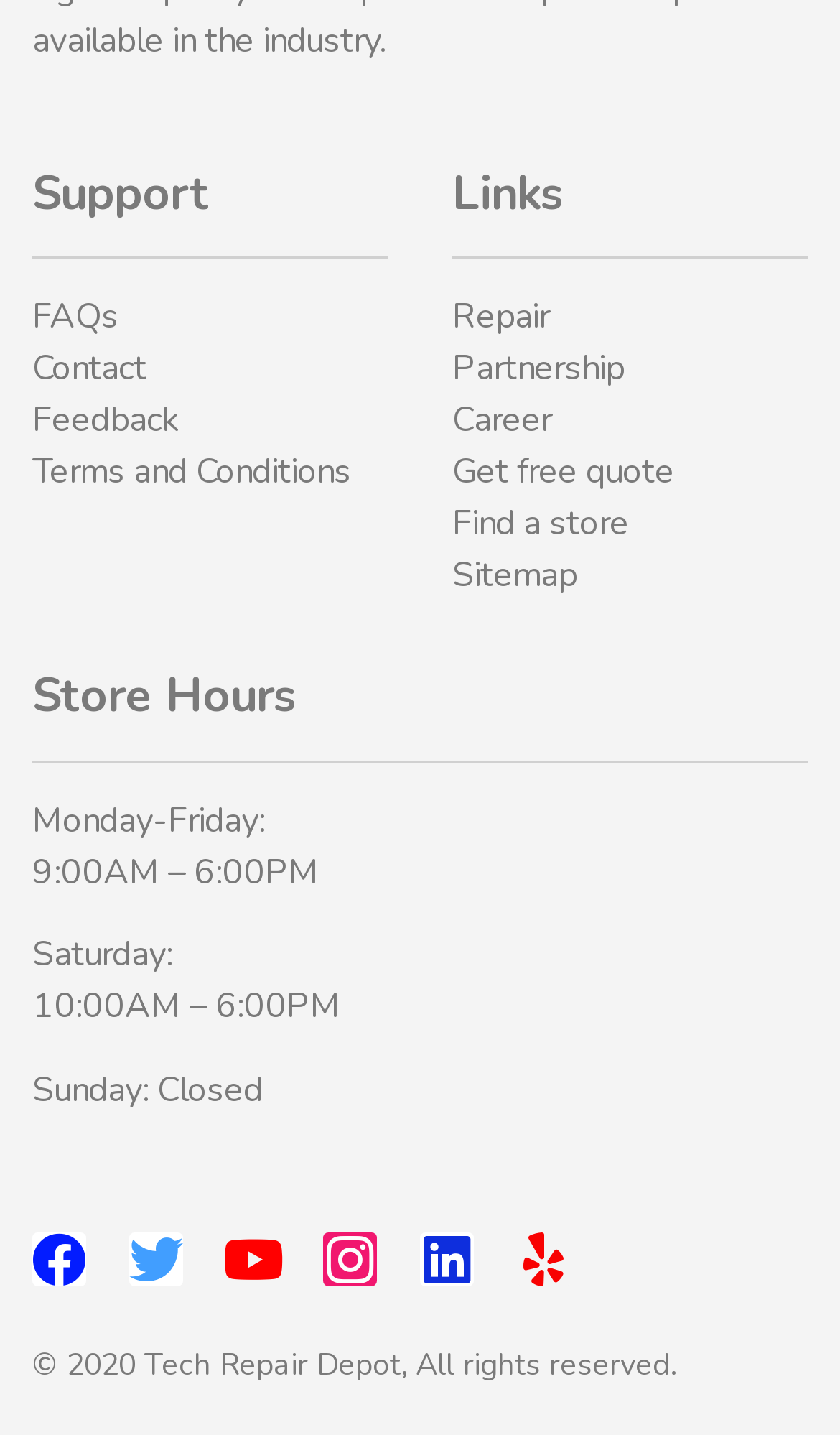Locate the bounding box coordinates of the area where you should click to accomplish the instruction: "Contact us".

[0.038, 0.239, 0.462, 0.275]